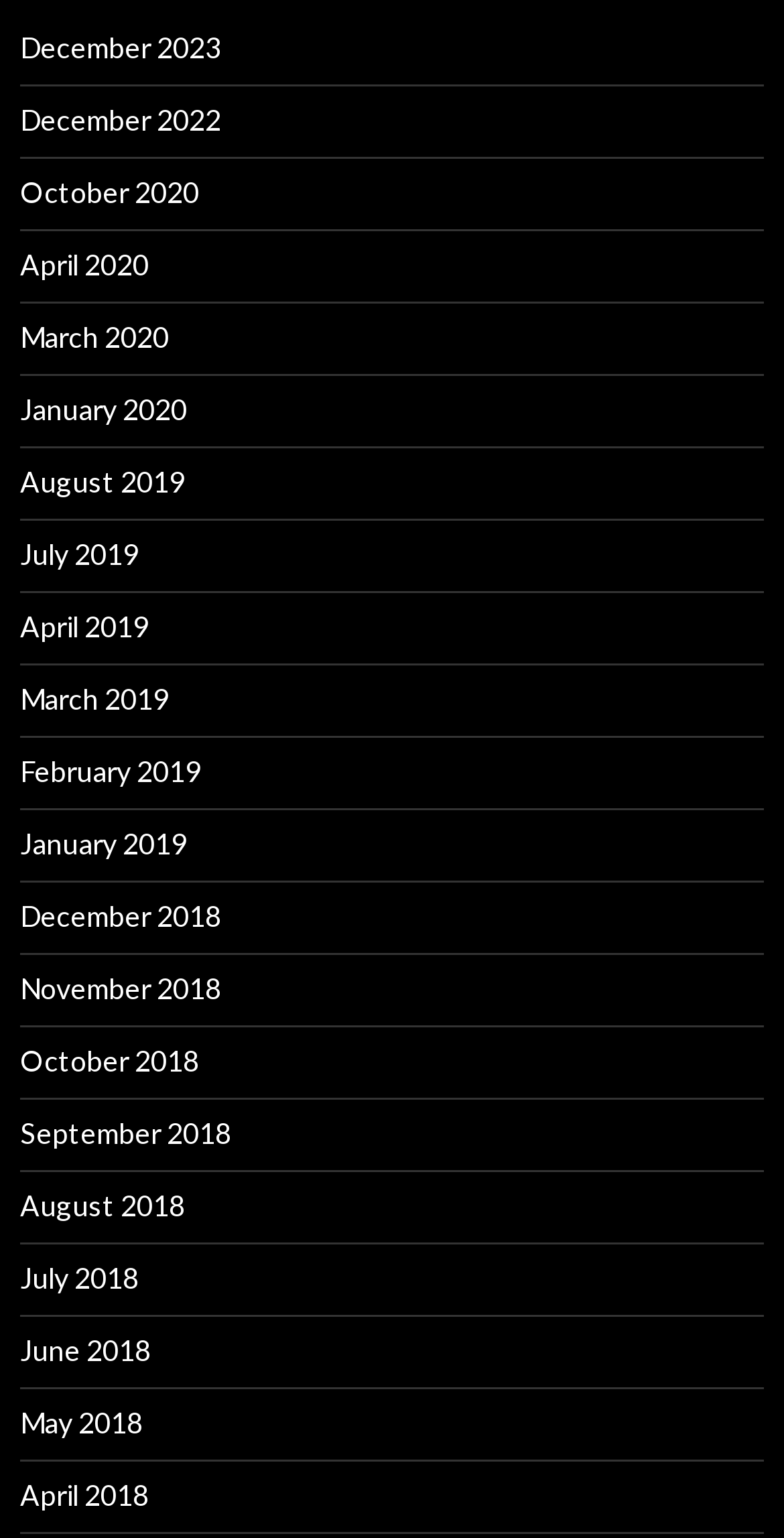Please provide a one-word or phrase answer to the question: 
How many months are listed from 2019?

5